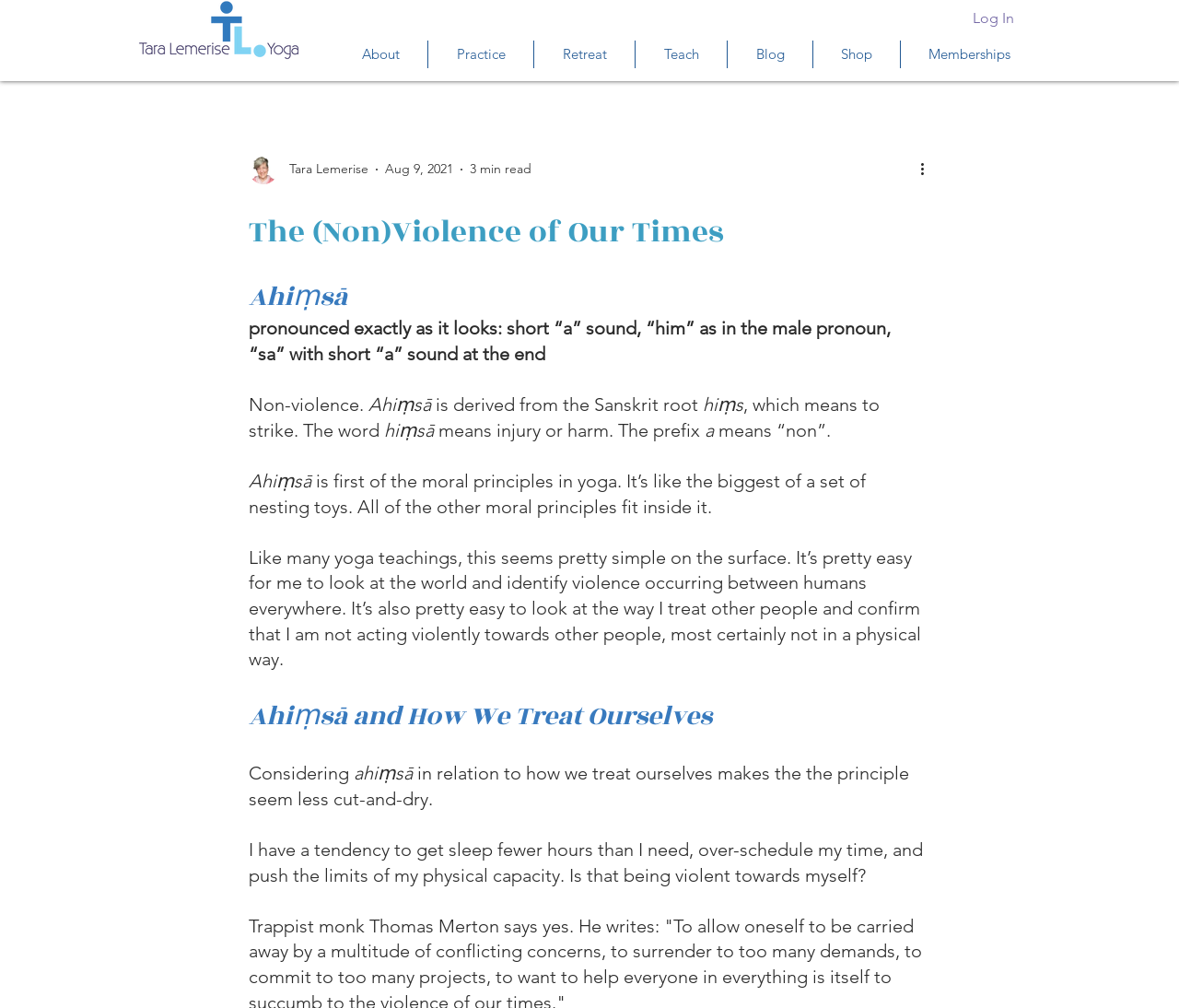Identify the bounding box coordinates of the clickable region necessary to fulfill the following instruction: "Visit the 'About' page". The bounding box coordinates should be four float numbers between 0 and 1, i.e., [left, top, right, bottom].

[0.283, 0.04, 0.362, 0.067]